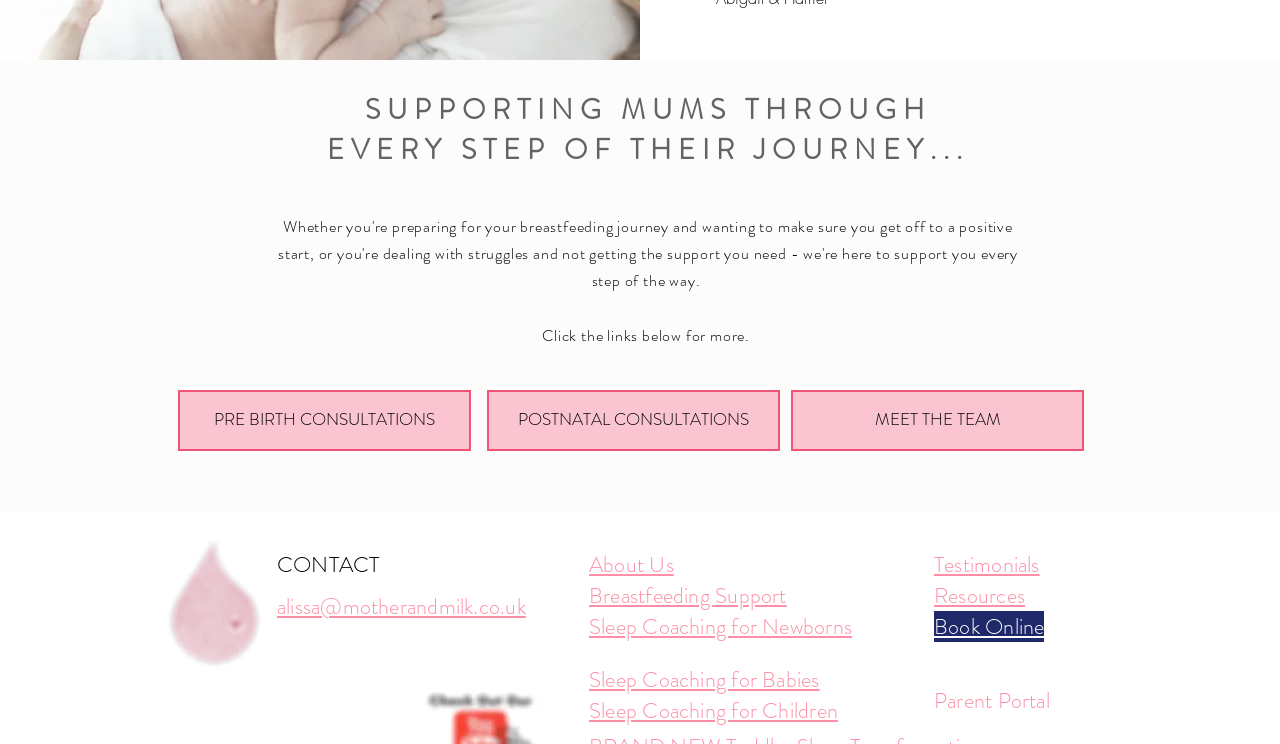Give a one-word or one-phrase response to the question: 
How many types of sleep coaching services are offered?

3